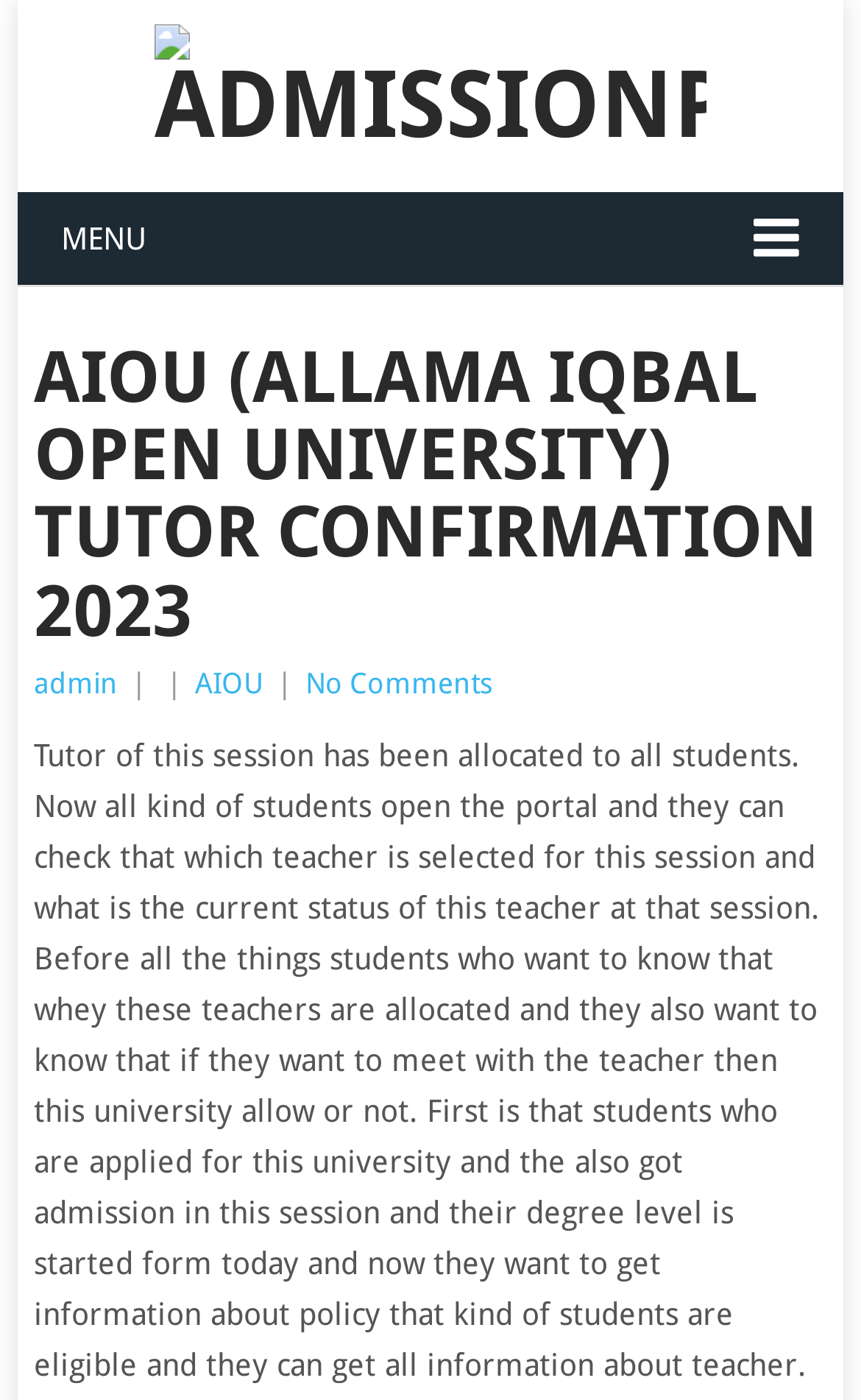Generate a comprehensive description of the contents of the webpage.

The webpage is about AIOU (Allama Iqbal Open University) tutor confirmation for 2023, as indicated by the title. At the top, there is a heading "AdmissionPK" accompanied by an image with the same name, taking up a significant portion of the top section. 

Below the heading, there is a menu link on the left side, labeled "MENU", which is followed by a header section that spans almost the entire width of the page. Within this header, there is a prominent heading that reads "AIOU (ALLAMA IQBAL OPEN UNIVERSITY) TUTOR CONFIRMATION 2023". 

To the right of the heading, there are three links: "admin", "AIOU", and "No Comments", separated by a vertical line. 

The main content of the page is a block of text that occupies most of the page's width and height. The text explains that tutors have been allocated to students, and students can check their assigned teachers and their current status. It also discusses students' concerns about meeting their teachers and the university's policies regarding teacher allocation.